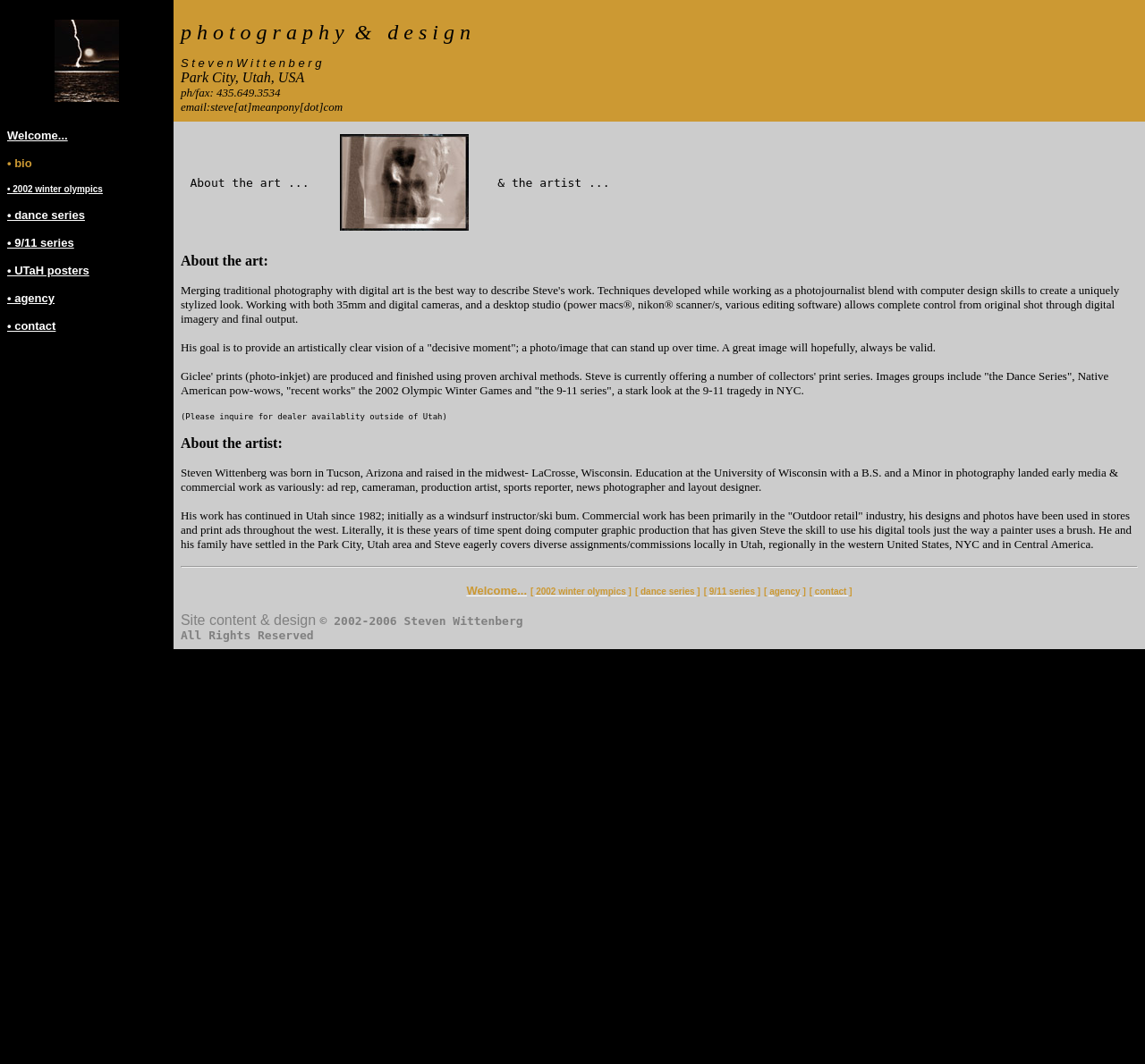Based on the image, please elaborate on the answer to the following question:
What is the method used to produce prints?

The artist produces prints using Giclee prints (photo-inkjet) and finishes them using proven archival methods.